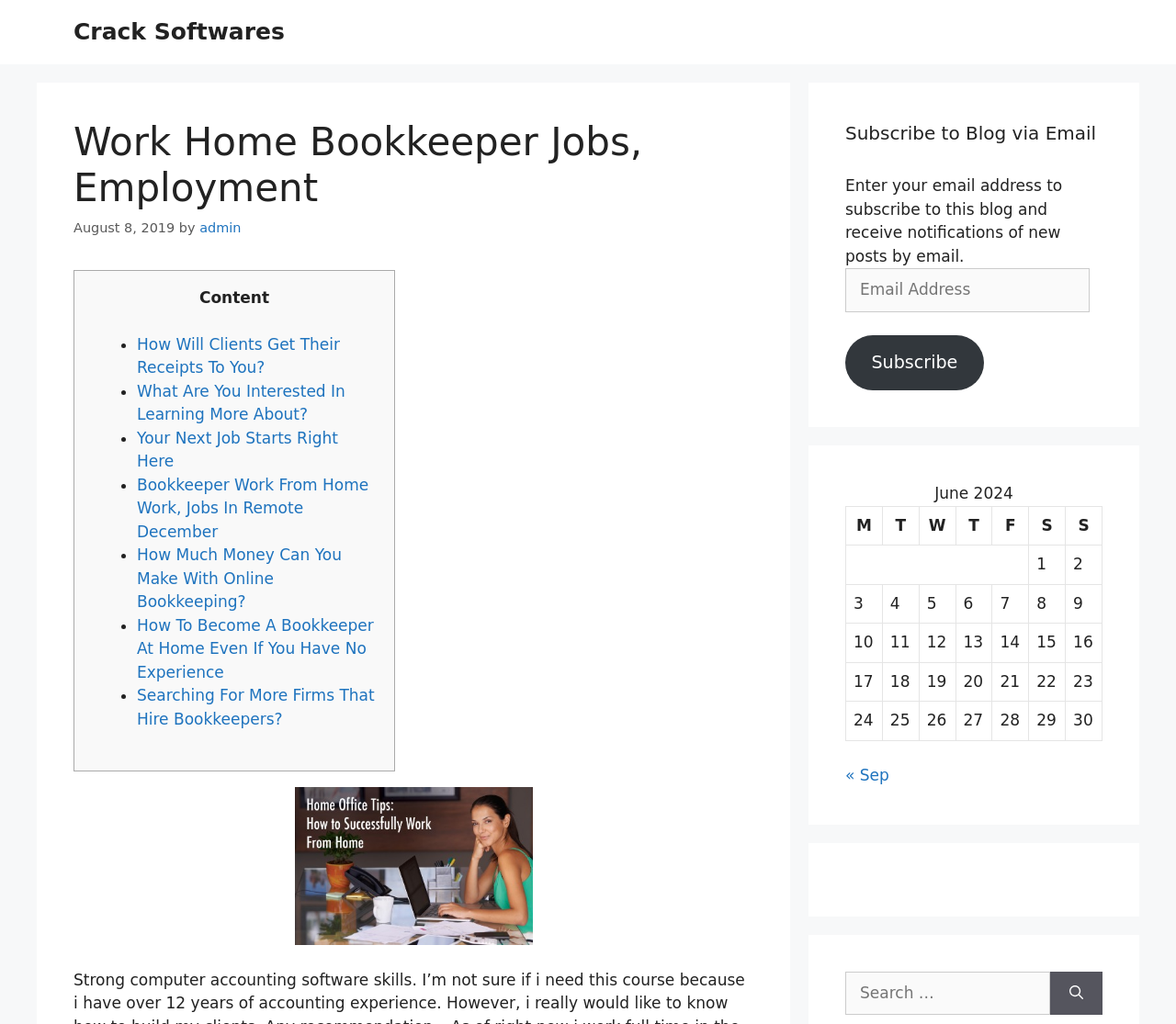Please provide the main heading of the webpage content.

Work Home Bookkeeper Jobs, Employment